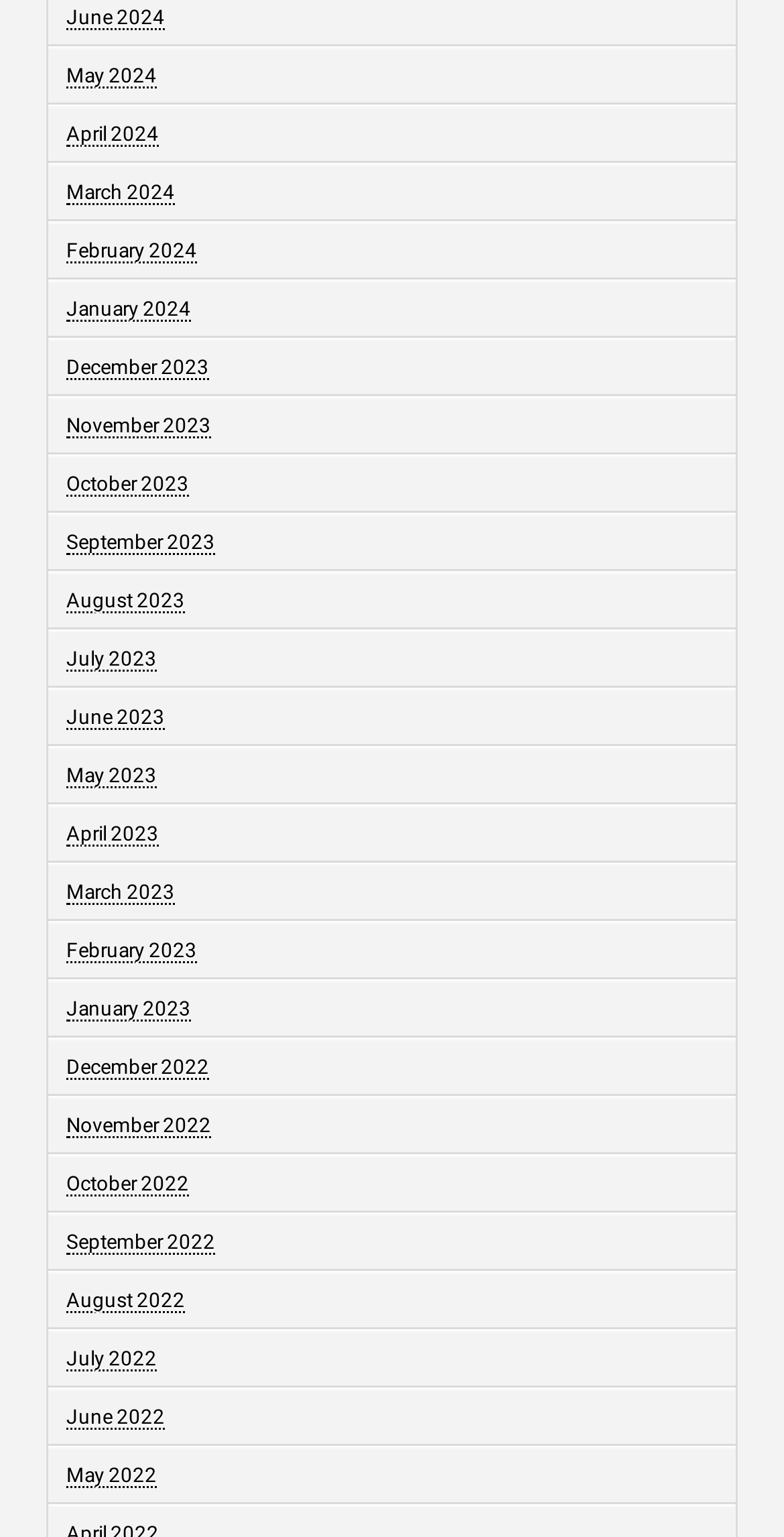Consider the image and give a detailed and elaborate answer to the question: 
What is the earliest month listed?

By examining the list of links, I found that the bottommost link is 'June 2022', which suggests that it is the earliest month listed.